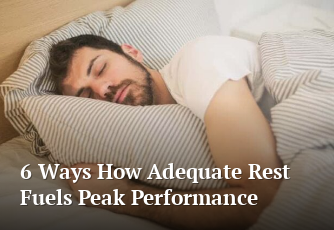Capture every detail in the image and describe it fully.

The image features a young man peacefully sleeping amidst soft bedding, embodying the theme of relaxation and the importance of rest. Positioned above the image is the heading "6 Ways How Adequate Rest Fuels Peak Performance," suggesting an exploration of how sufficient sleep contributes to optimal functioning and overall well-being. This visual emphasizes the connection between rest and enhanced performance in various aspects of life, serving as a reminder of the vital role sleep plays in health and productivity.